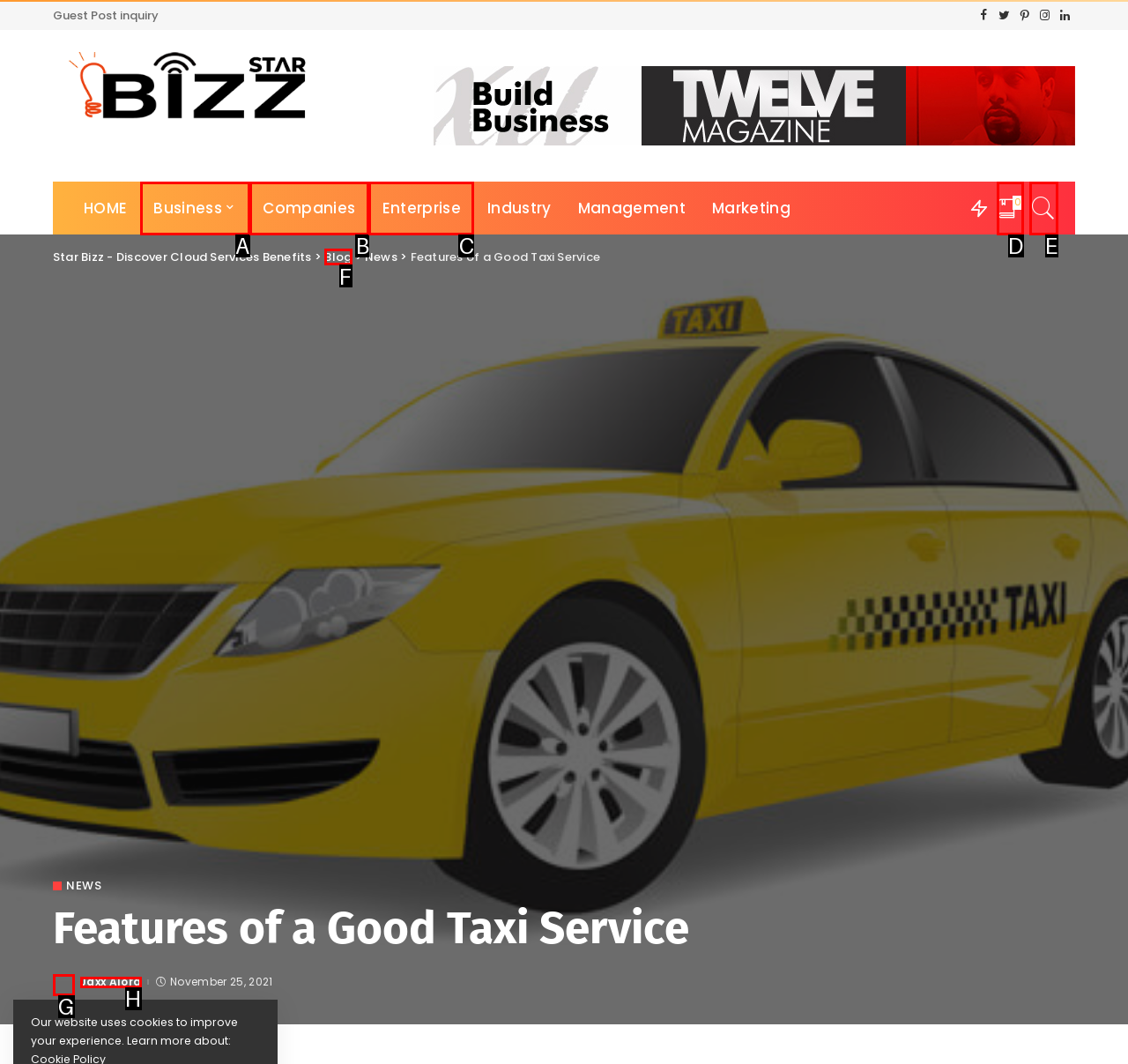Determine the HTML element to be clicked to complete the task: Read the blog. Answer by giving the letter of the selected option.

F